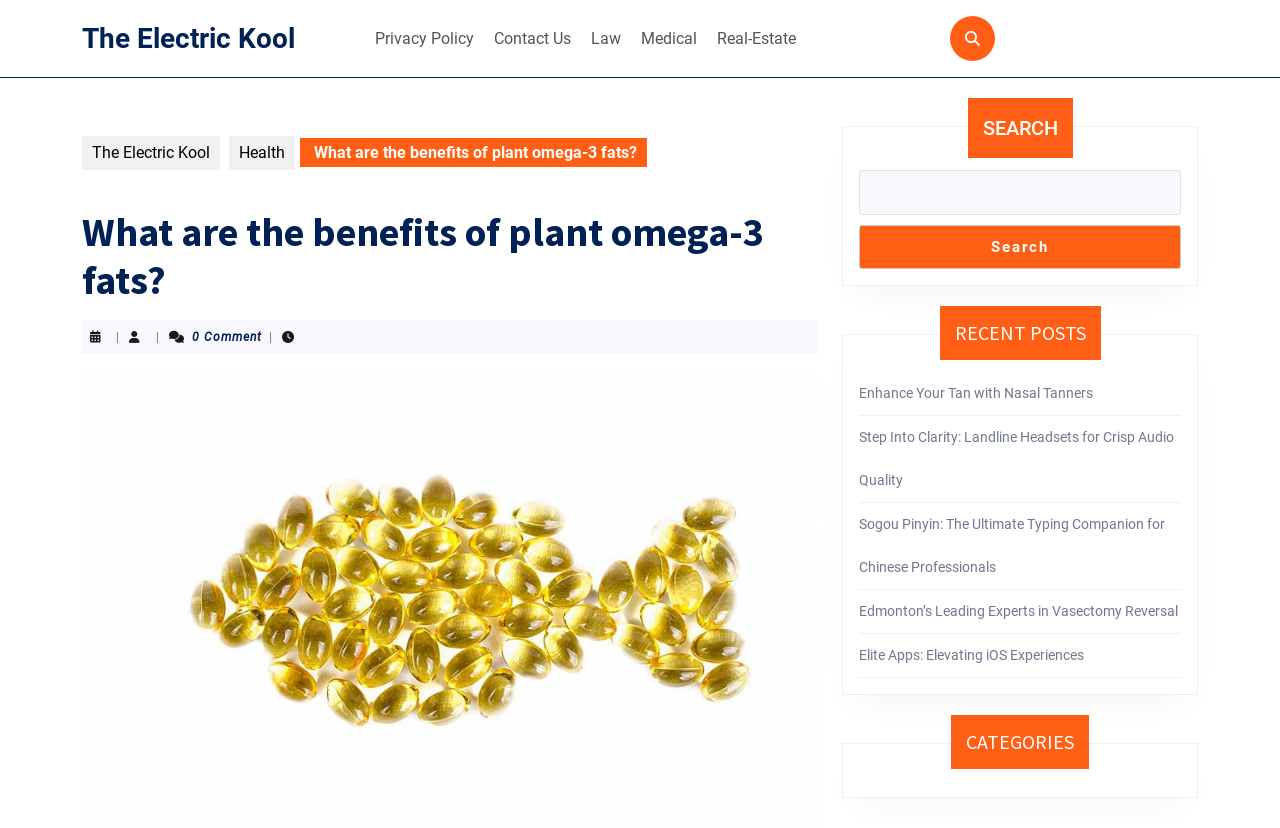Identify the text that serves as the heading for the webpage and generate it.

What are the benefits of plant omega-3 fats?